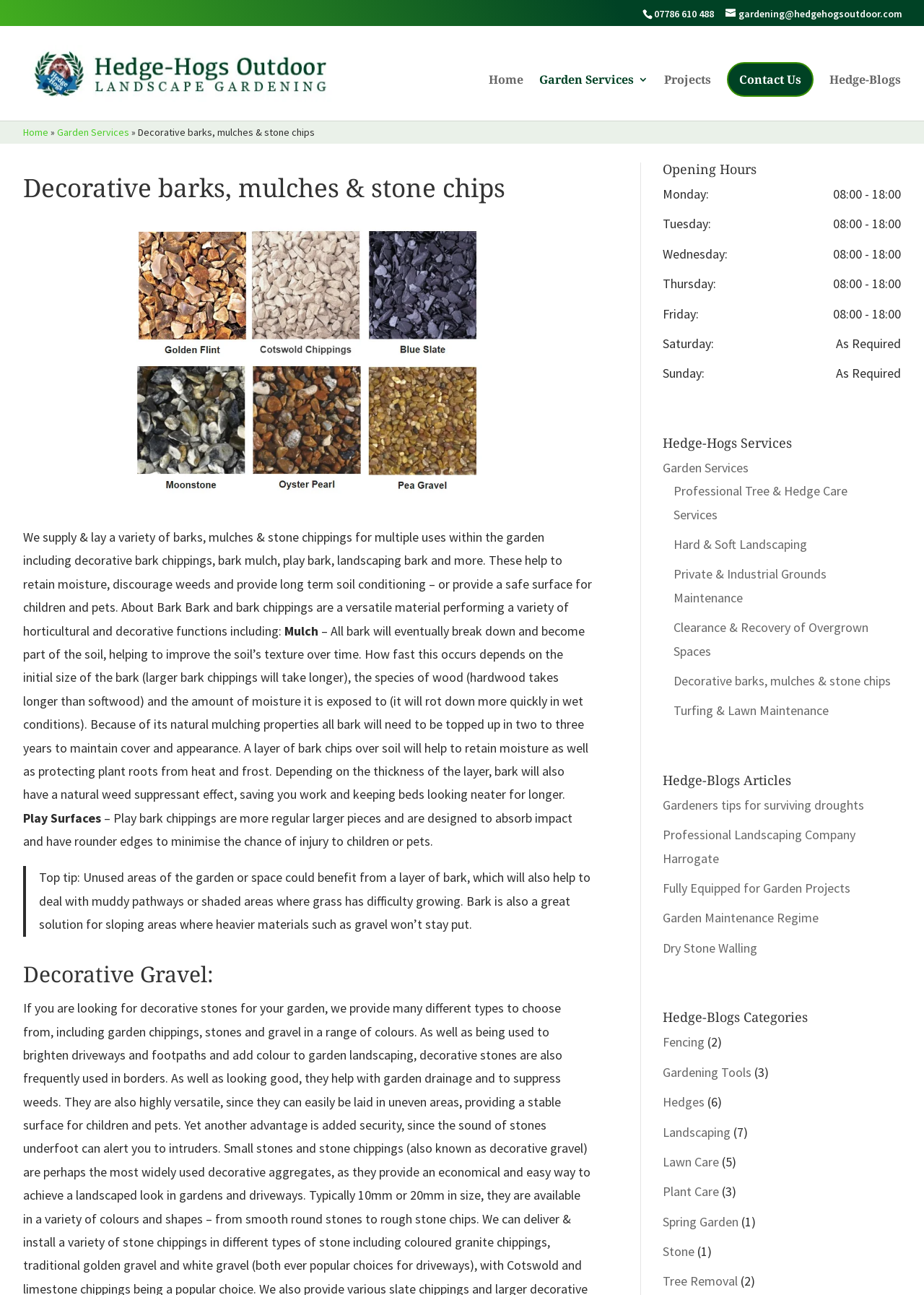Bounding box coordinates are specified in the format (top-left x, top-left y, bottom-right x, bottom-right y). All values are floating point numbers bounded between 0 and 1. Please provide the bounding box coordinate of the region this sentence describes: Hard & Soft Landscaping

[0.729, 0.414, 0.874, 0.427]